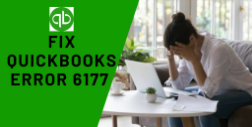Please answer the following question using a single word or phrase: What is the woman in the image doing?

covering her face